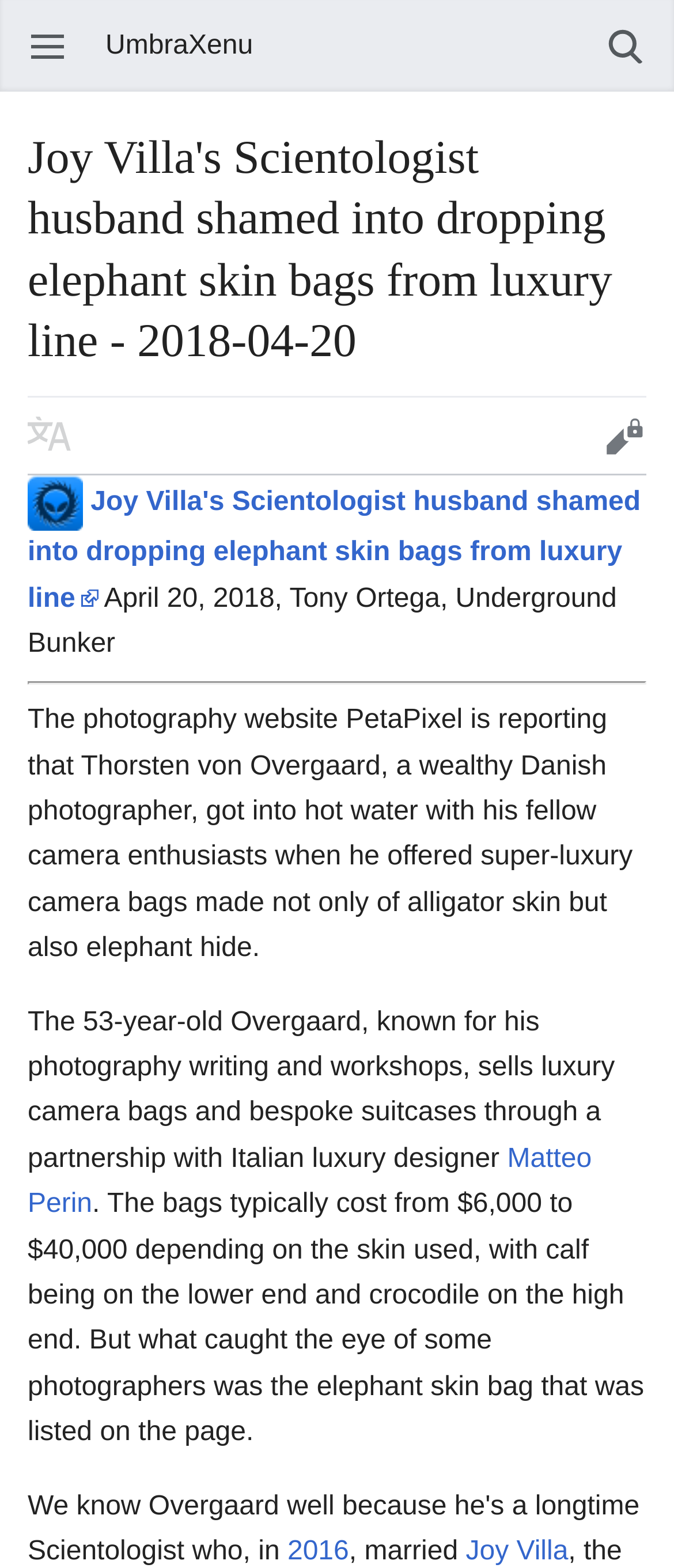Find the bounding box coordinates corresponding to the UI element with the description: "Matteo Perin". The coordinates should be formatted as [left, top, right, bottom], with values as floats between 0 and 1.

[0.041, 0.73, 0.878, 0.778]